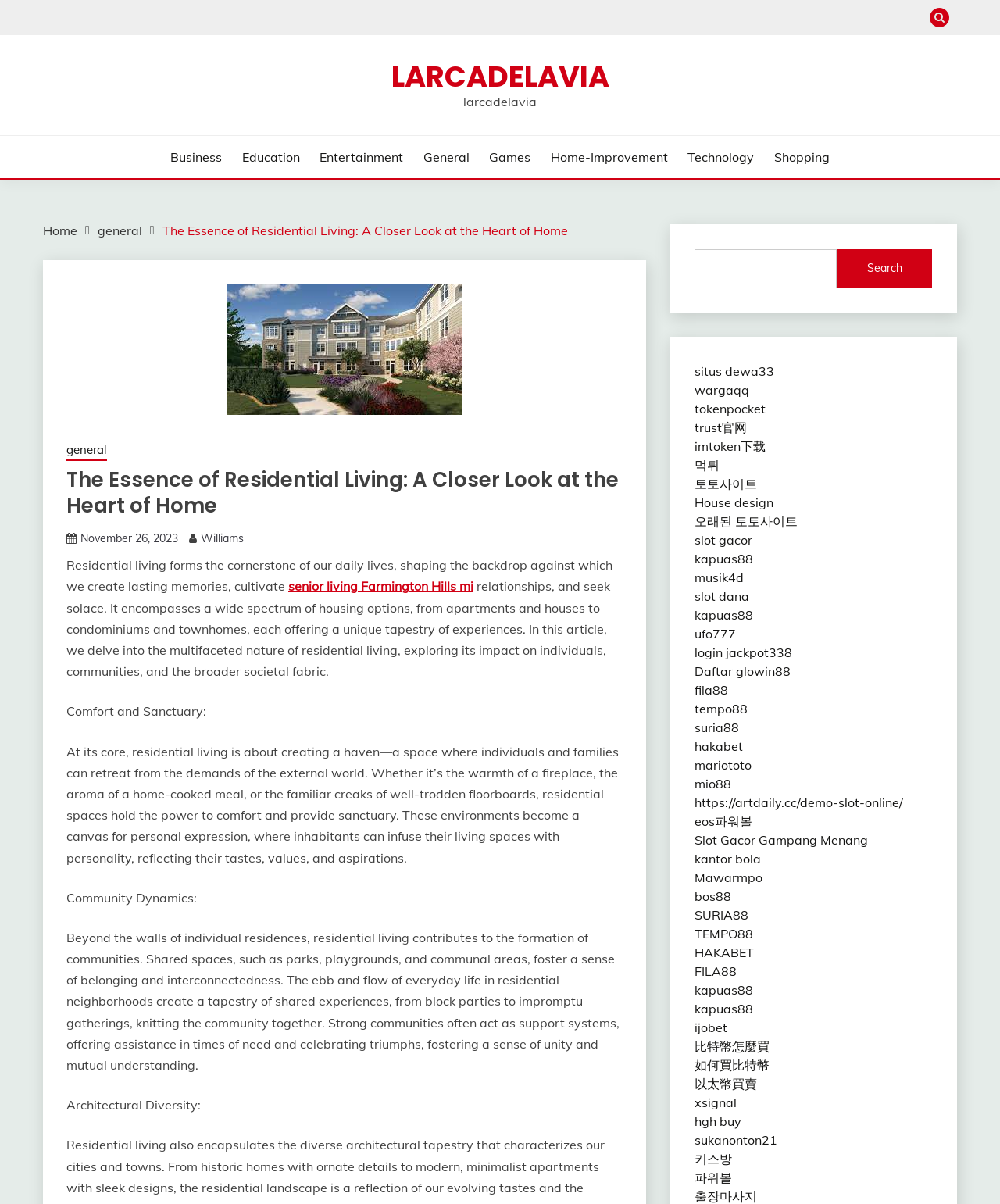Identify the webpage's primary heading and generate its text.

The Essence of Residential Living: A Closer Look at the Heart of Home